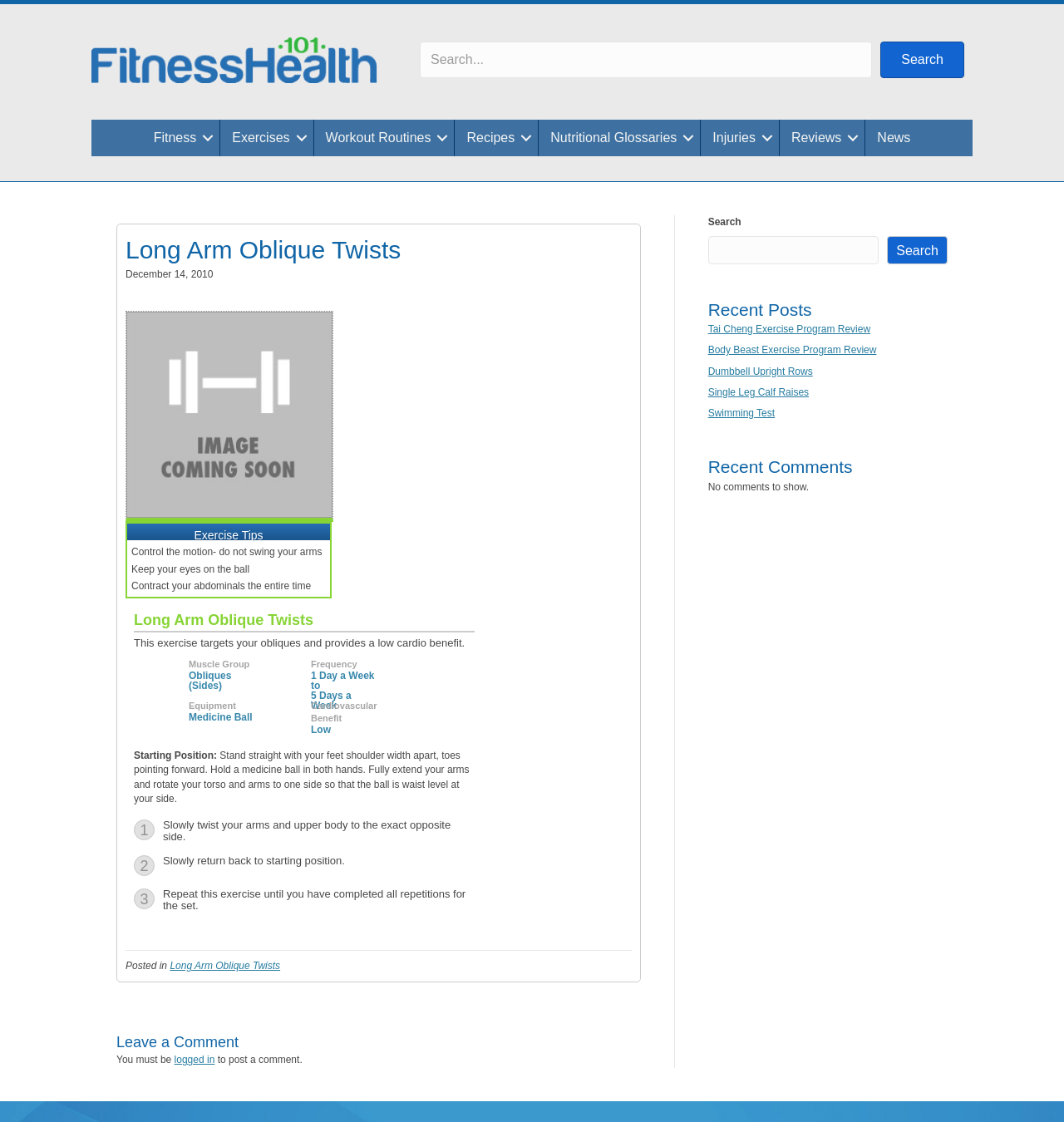Could you locate the bounding box coordinates for the section that should be clicked to accomplish this task: "Read Long Arm Oblique Twists article".

[0.109, 0.199, 0.602, 0.876]